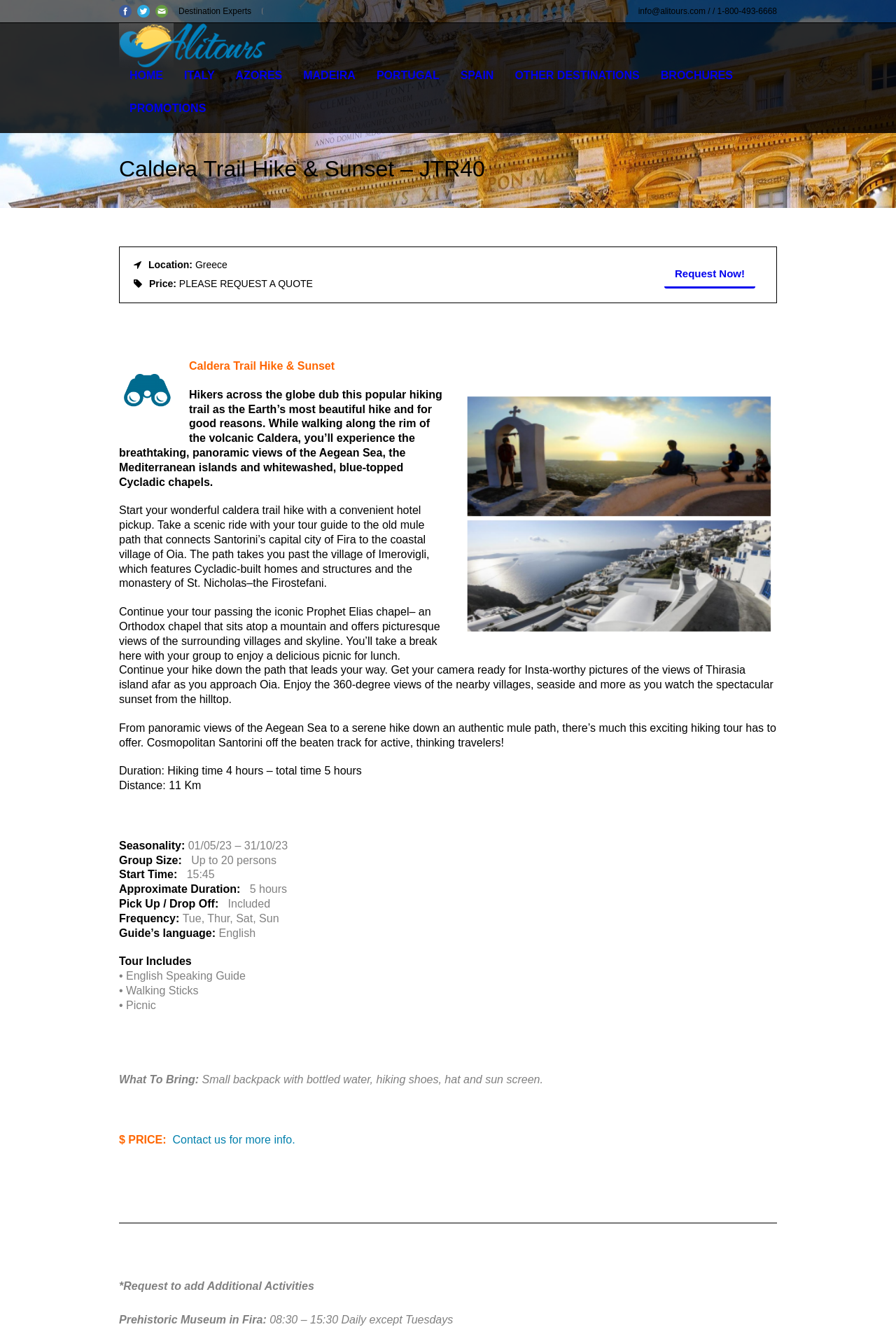Locate the bounding box coordinates of the clickable region to complete the following instruction: "Check the tour includes."

[0.133, 0.716, 0.214, 0.725]